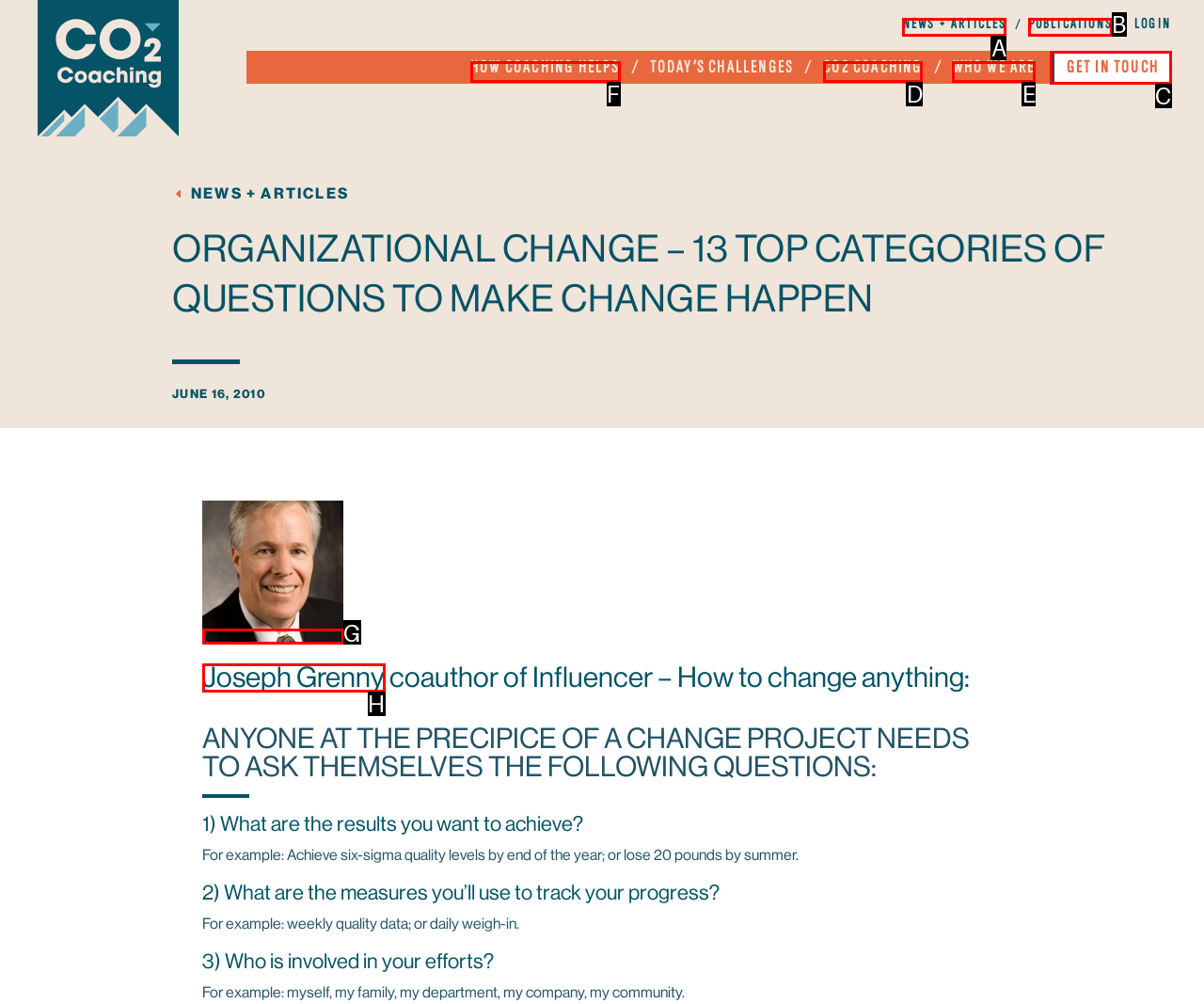Indicate which HTML element you need to click to complete the task: Explore HOW COACHING HELPS. Provide the letter of the selected option directly.

F